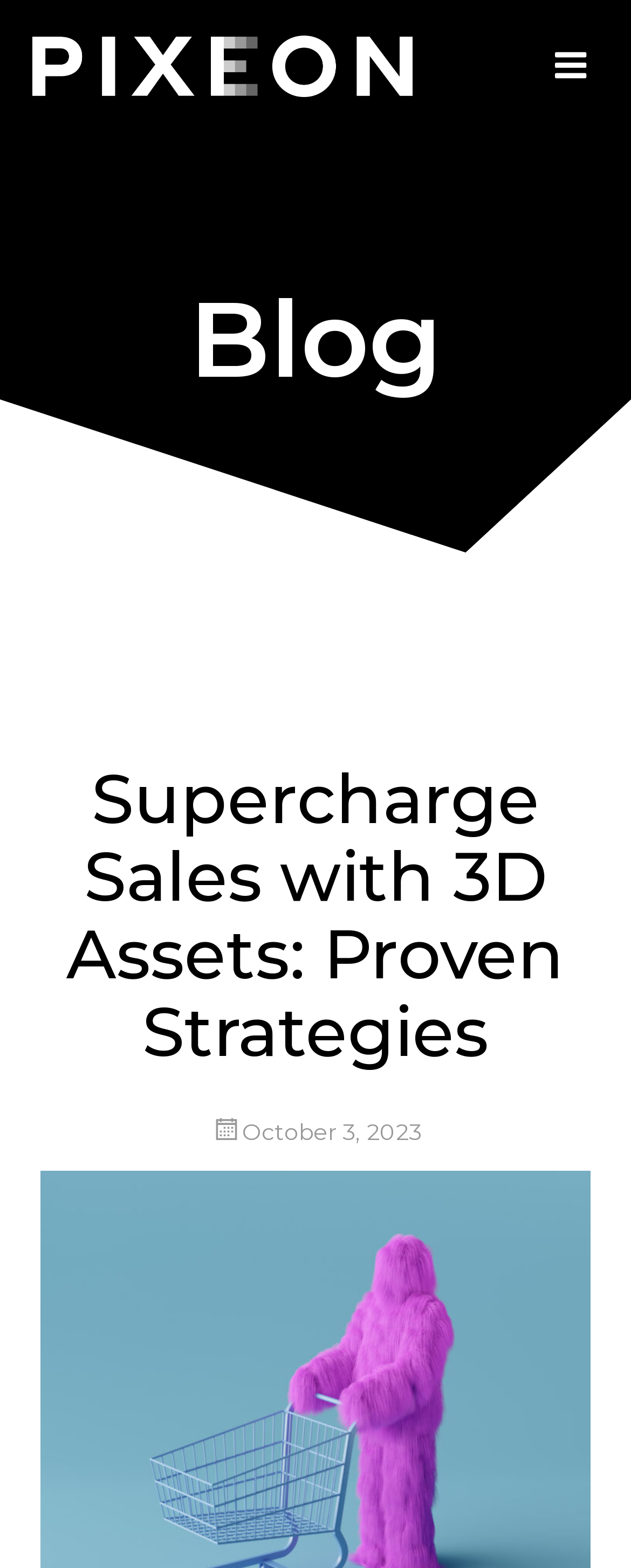Identify the bounding box coordinates for the UI element described as follows: "October 3, 2023". Ensure the coordinates are four float numbers between 0 and 1, formatted as [left, top, right, bottom].

[0.332, 0.712, 0.668, 0.731]